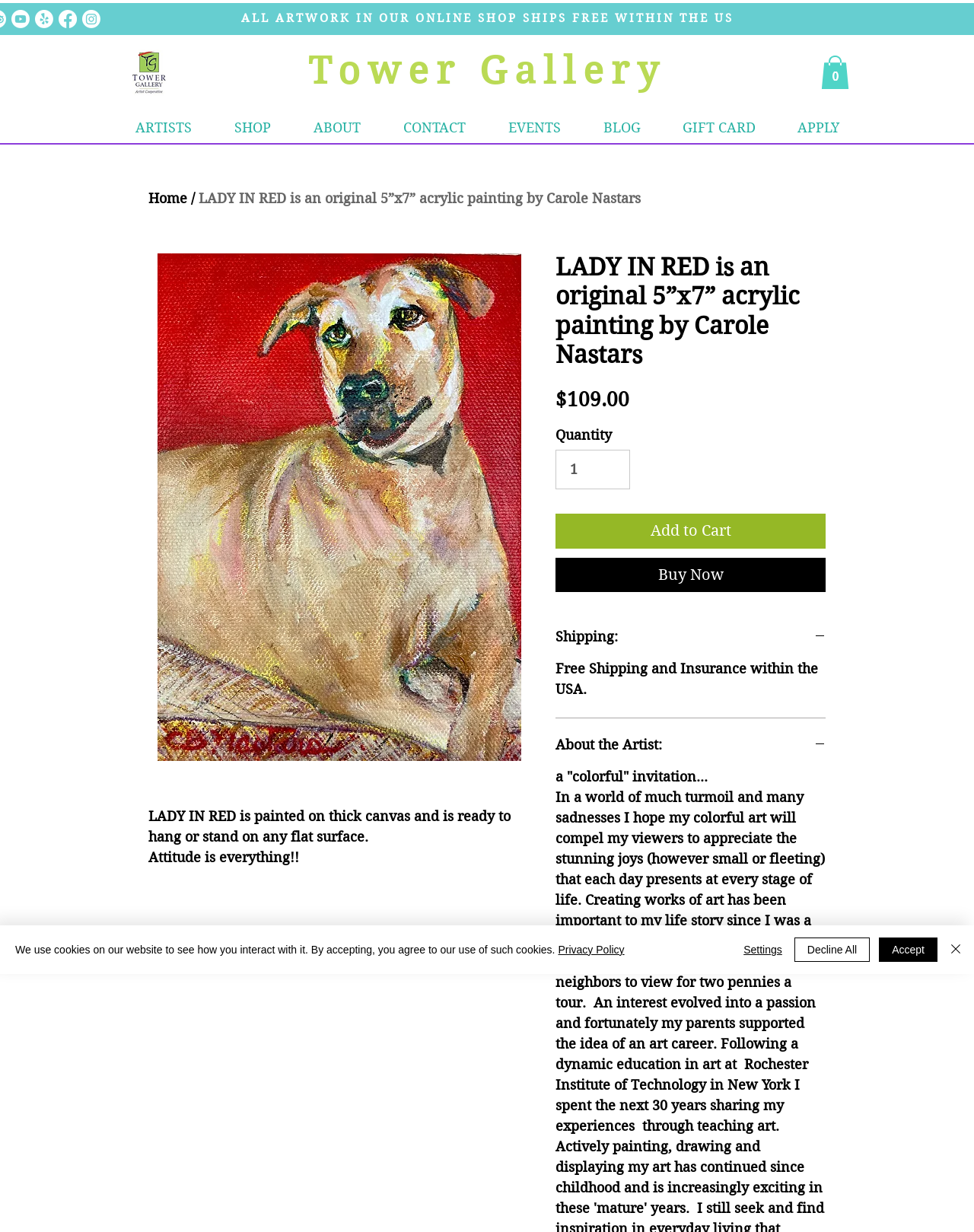Given the description: "input value="1" aria-label="Quantity" value="1"", determine the bounding box coordinates of the UI element. The coordinates should be formatted as four float numbers between 0 and 1, [left, top, right, bottom].

[0.57, 0.365, 0.647, 0.397]